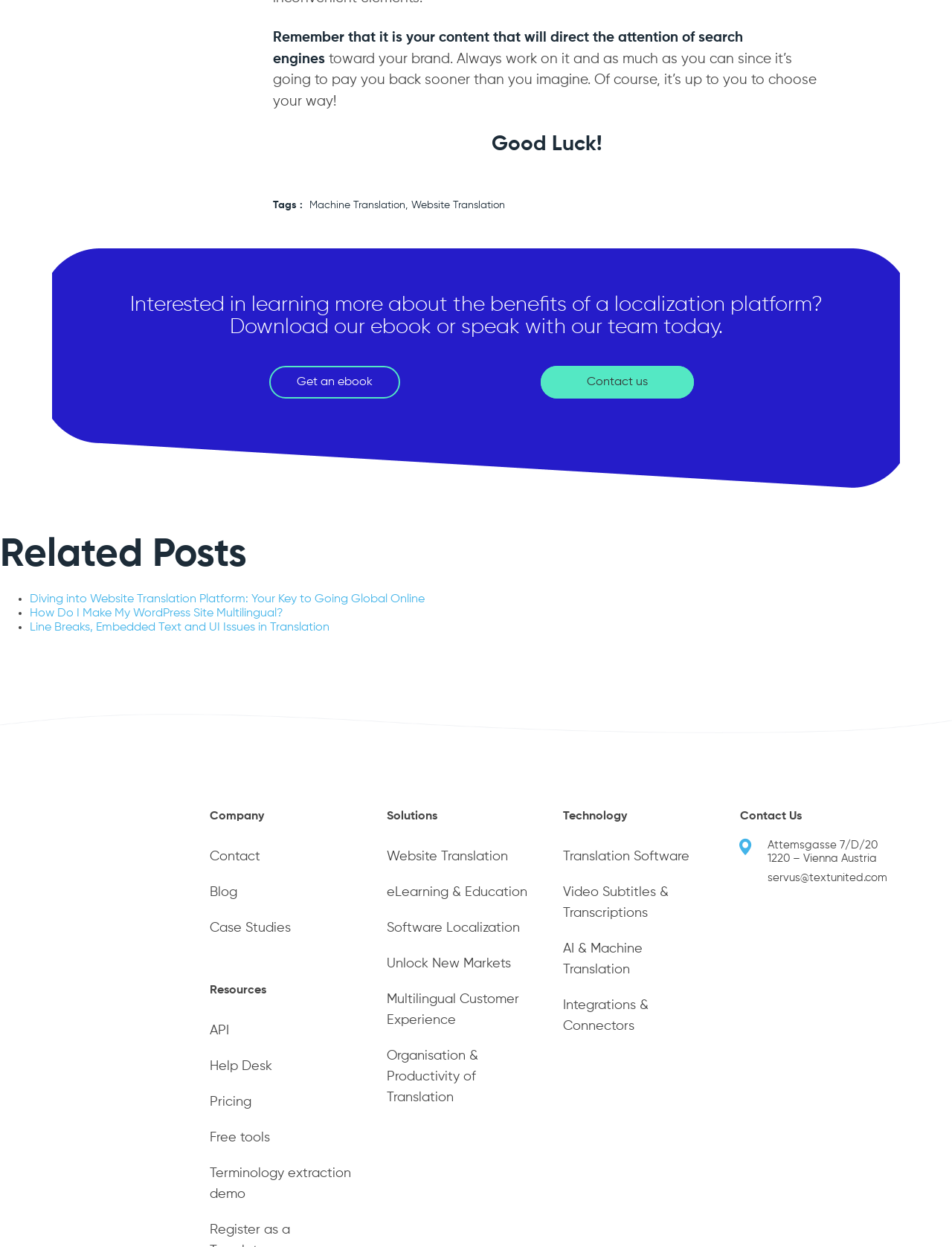Can you identify the bounding box coordinates of the clickable region needed to carry out this instruction: 'Click on 'Get an ebook''? The coordinates should be four float numbers within the range of 0 to 1, stated as [left, top, right, bottom].

[0.283, 0.294, 0.42, 0.32]